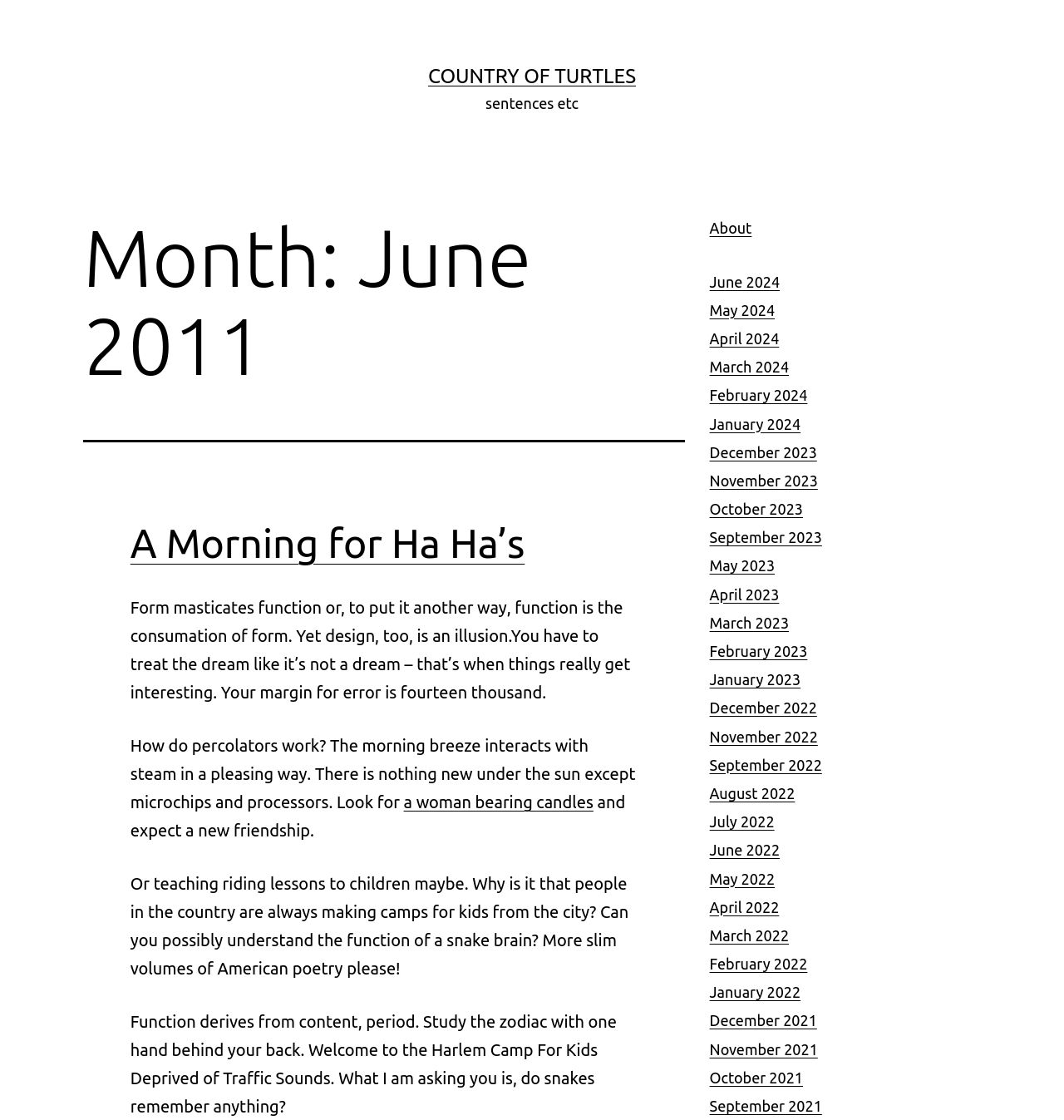Show the bounding box coordinates for the element that needs to be clicked to execute the following instruction: "Go to the 'June 2024' archive". Provide the coordinates in the form of four float numbers between 0 and 1, i.e., [left, top, right, bottom].

[0.667, 0.244, 0.733, 0.259]